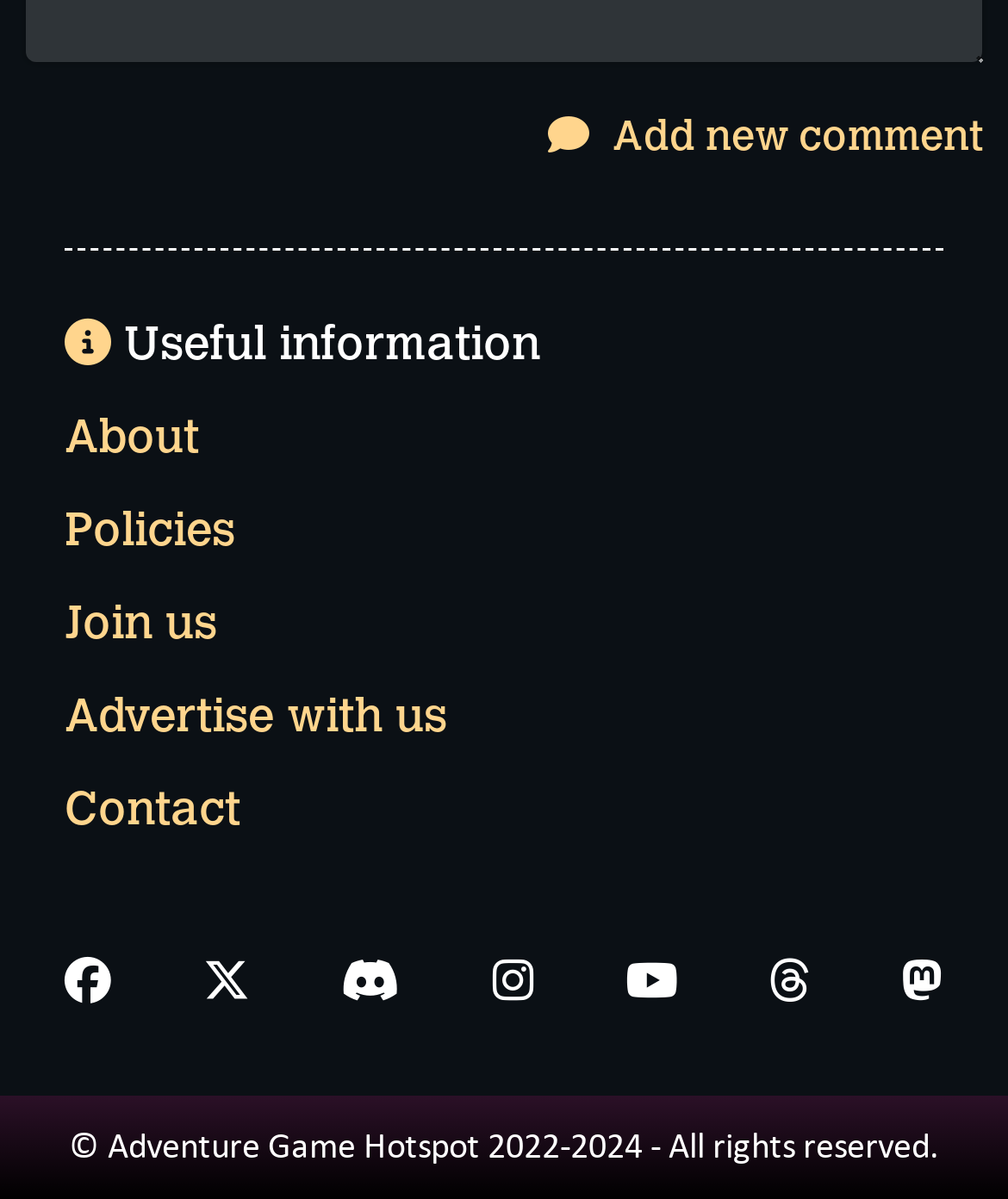What are the types of links in the footer?
Respond to the question with a single word or phrase according to the image.

About, Policies, Join us, Advertise, Contact, Social media